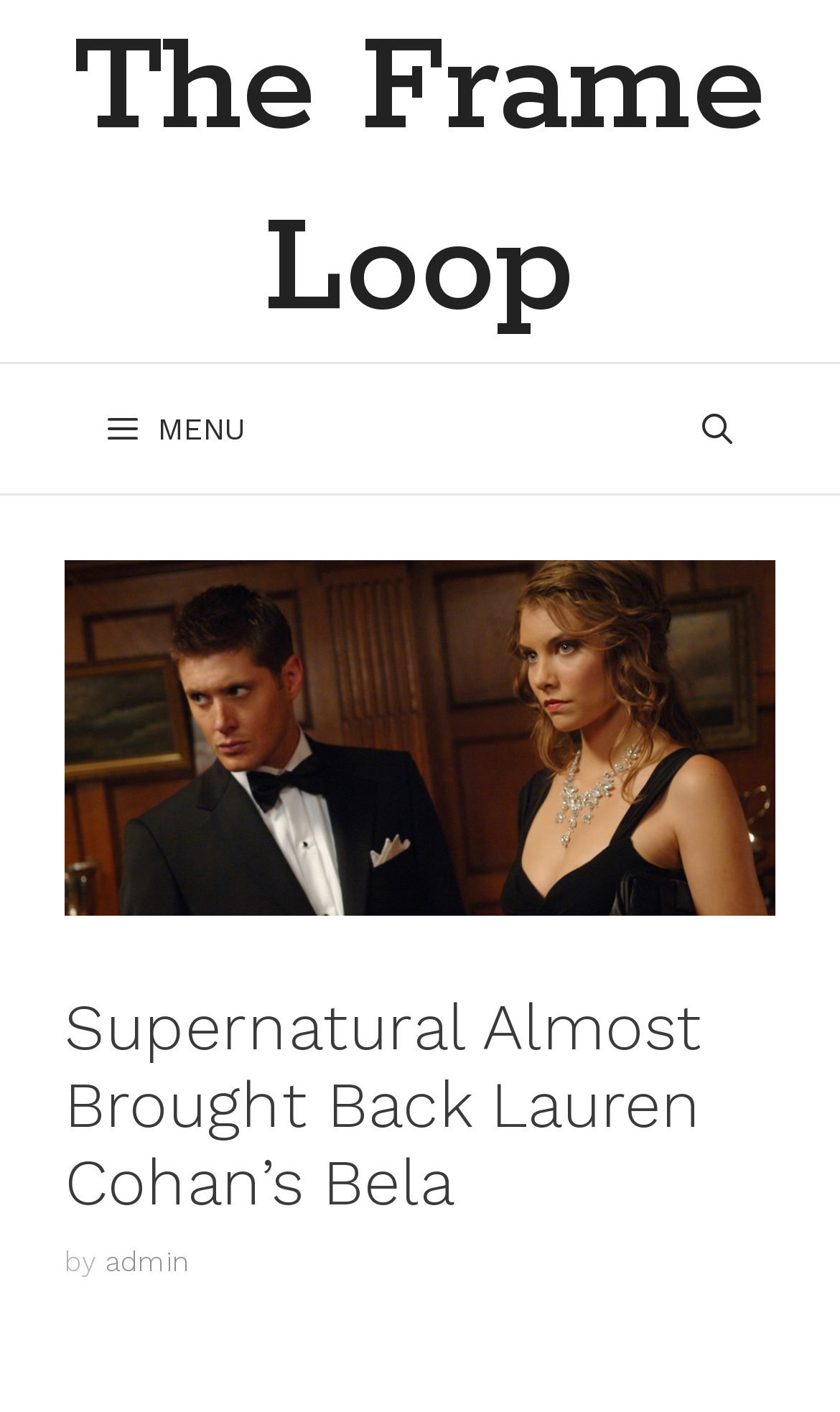Extract the bounding box coordinates for the UI element described by the text: "admin". The coordinates should be in the form of [left, top, right, bottom] with values between 0 and 1.

[0.126, 0.881, 0.226, 0.904]